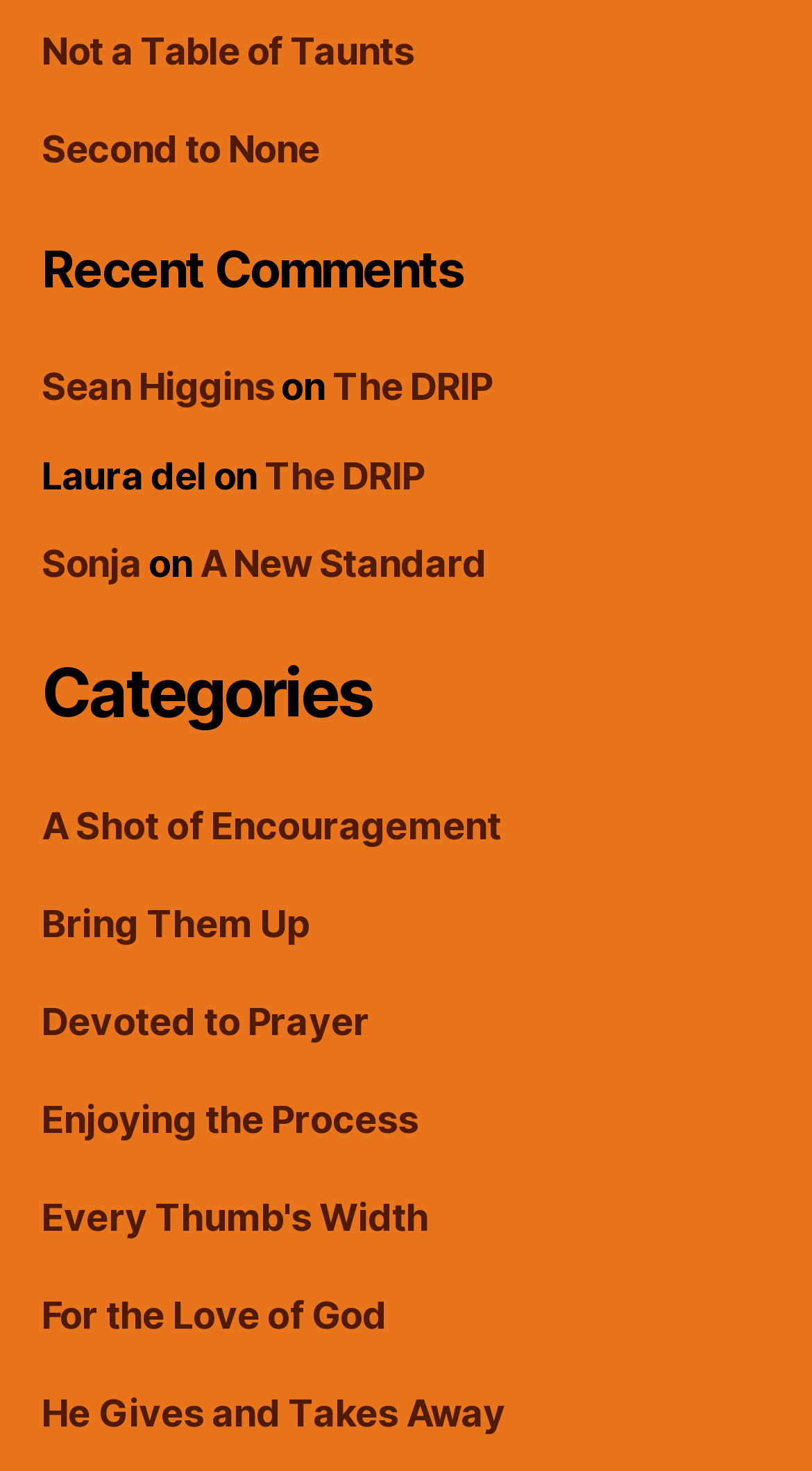Please specify the bounding box coordinates of the element that should be clicked to execute the given instruction: 'click on the search button'. Ensure the coordinates are four float numbers between 0 and 1, expressed as [left, top, right, bottom].

None